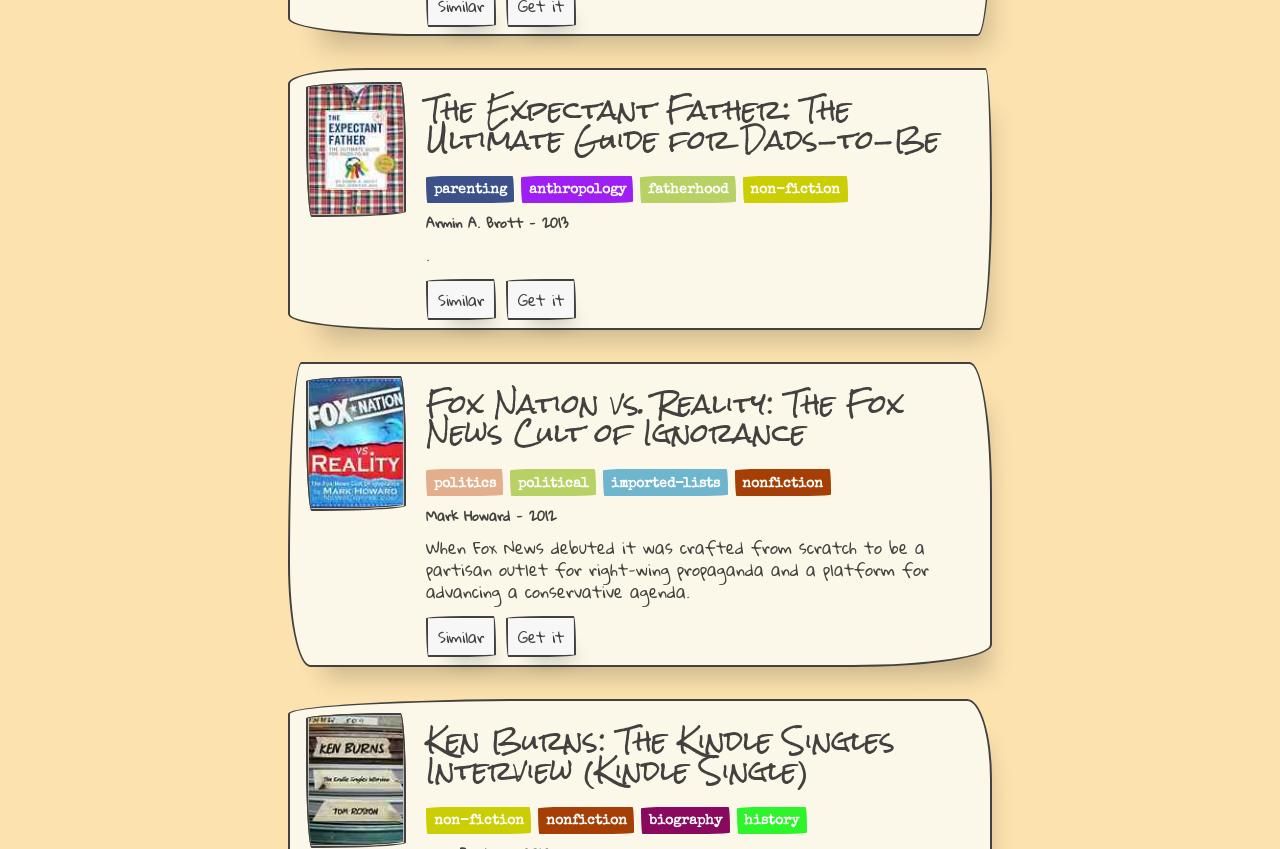Identify the bounding box for the UI element described as: "Get it". The coordinates should be four float numbers between 0 and 1, i.e., [left, top, right, bottom].

[0.395, 0.334, 0.45, 0.372]